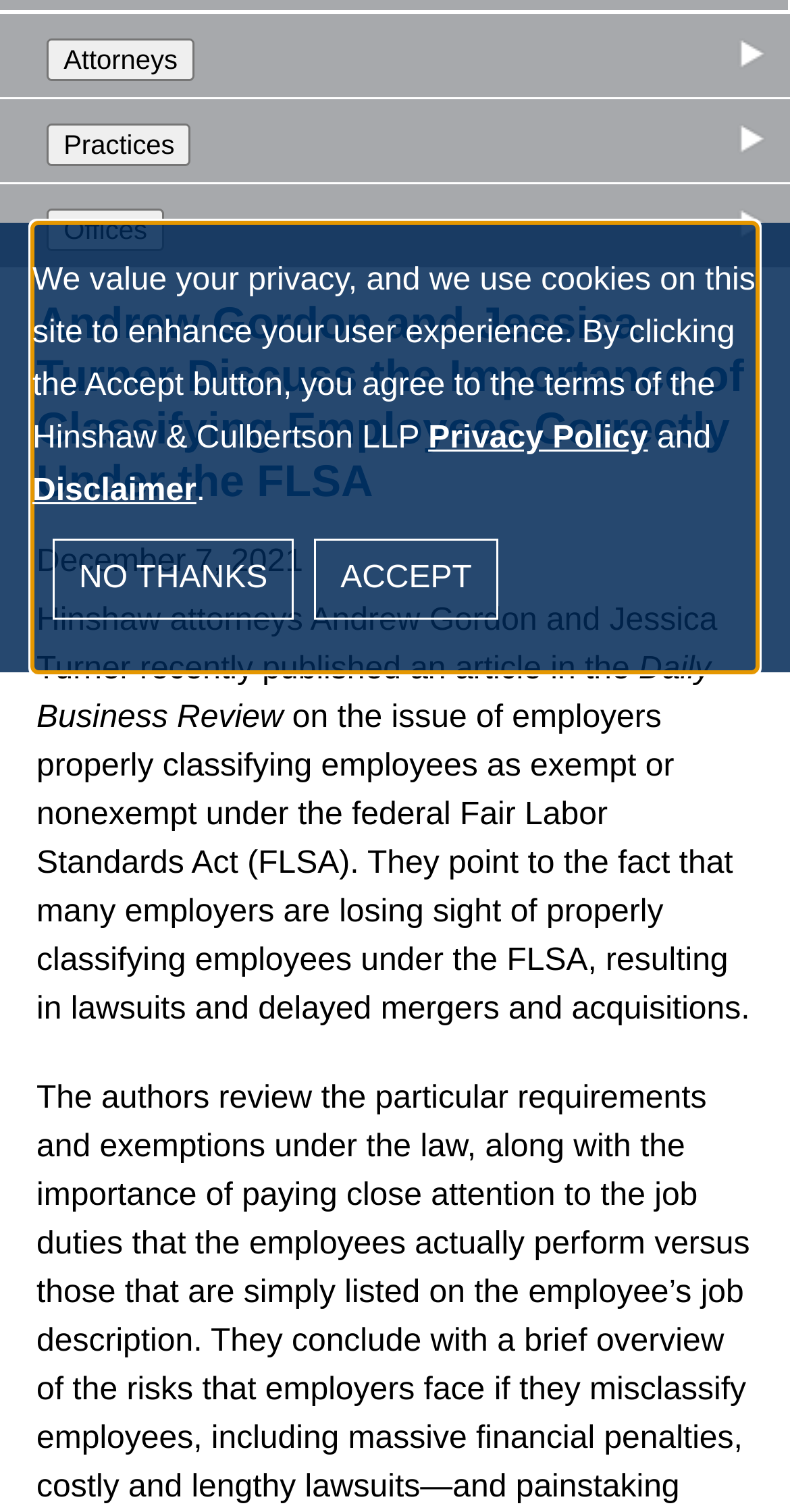Find the UI element described as: "Log In" and predict its bounding box coordinates. Ensure the coordinates are four float numbers between 0 and 1, [left, top, right, bottom].

None